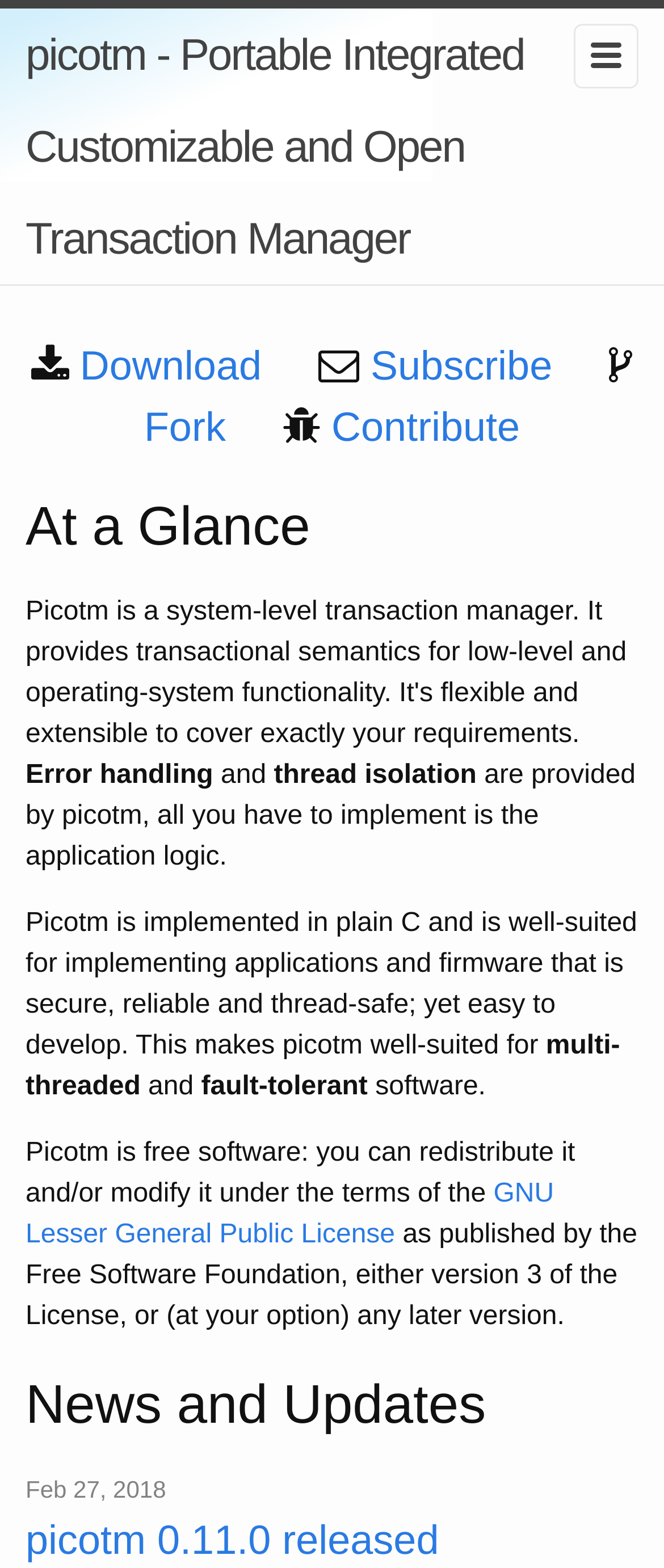Determine the bounding box coordinates for the HTML element mentioned in the following description: "Download". The coordinates should be a list of four floats ranging from 0 to 1, represented as [left, top, right, bottom].

[0.12, 0.219, 0.394, 0.249]